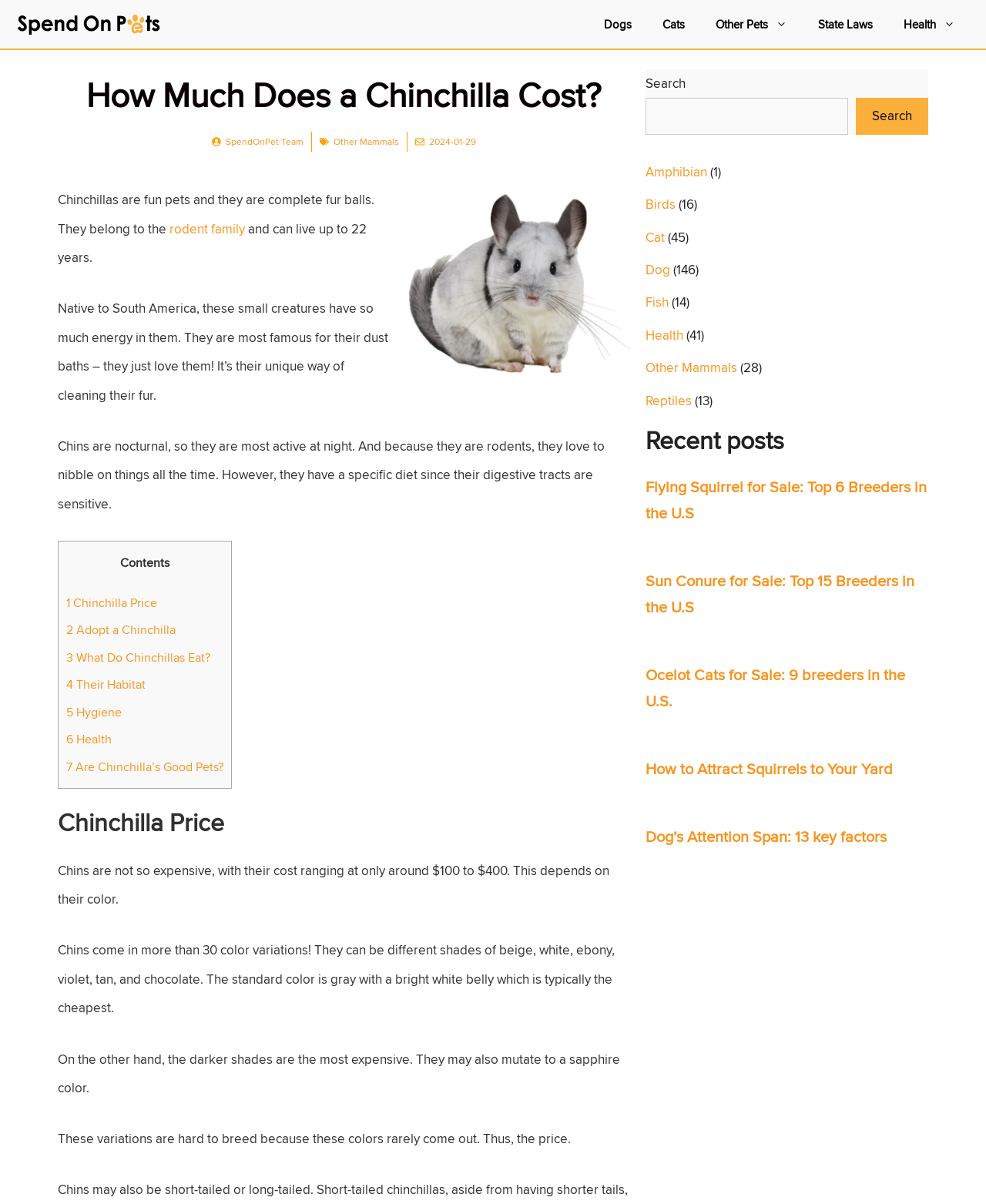Can you identify the bounding box coordinates of the clickable region needed to carry out this instruction: 'Read about other mammals'? The coordinates should be four float numbers within the range of 0 to 1, stated as [left, top, right, bottom].

[0.654, 0.298, 0.747, 0.313]